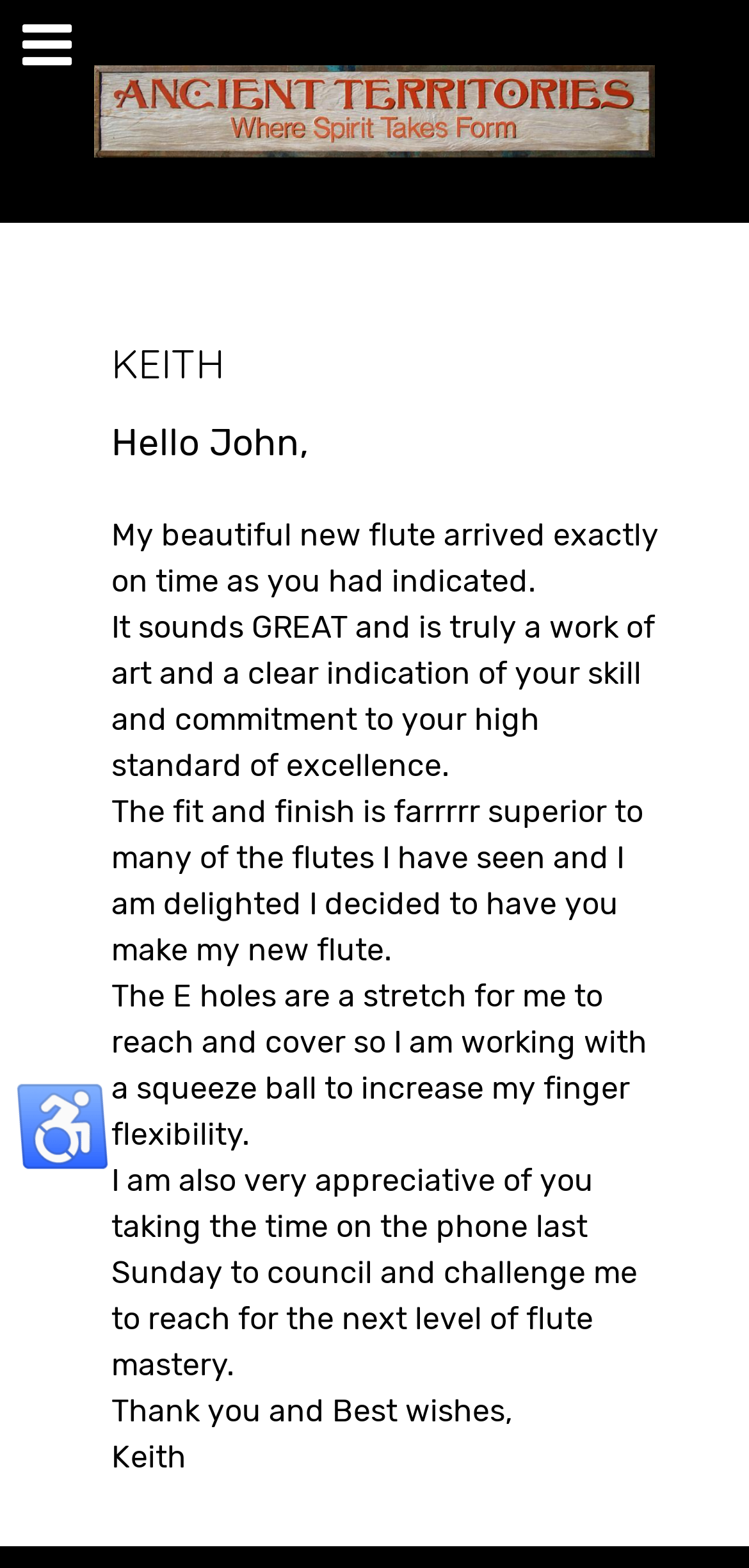What is the topic of the testimonial?
Using the information from the image, provide a comprehensive answer to the question.

I inferred the answer by understanding the context of the webpage, which appears to be a testimonial about a Native American Style Wooden Flute, and the meta description also suggests the same topic.